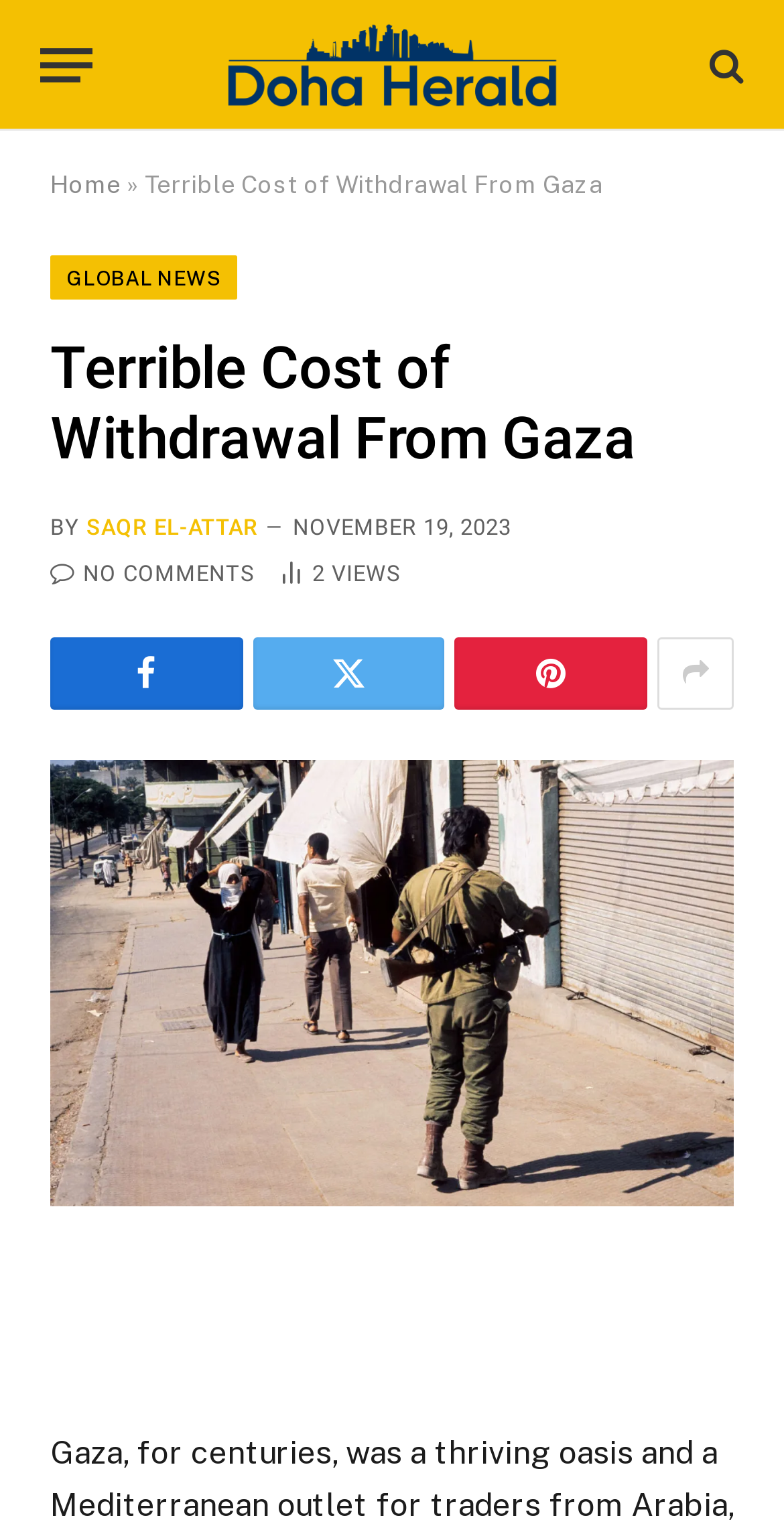Provide your answer in one word or a succinct phrase for the question: 
What is the date of the article?

NOVEMBER 19, 2023